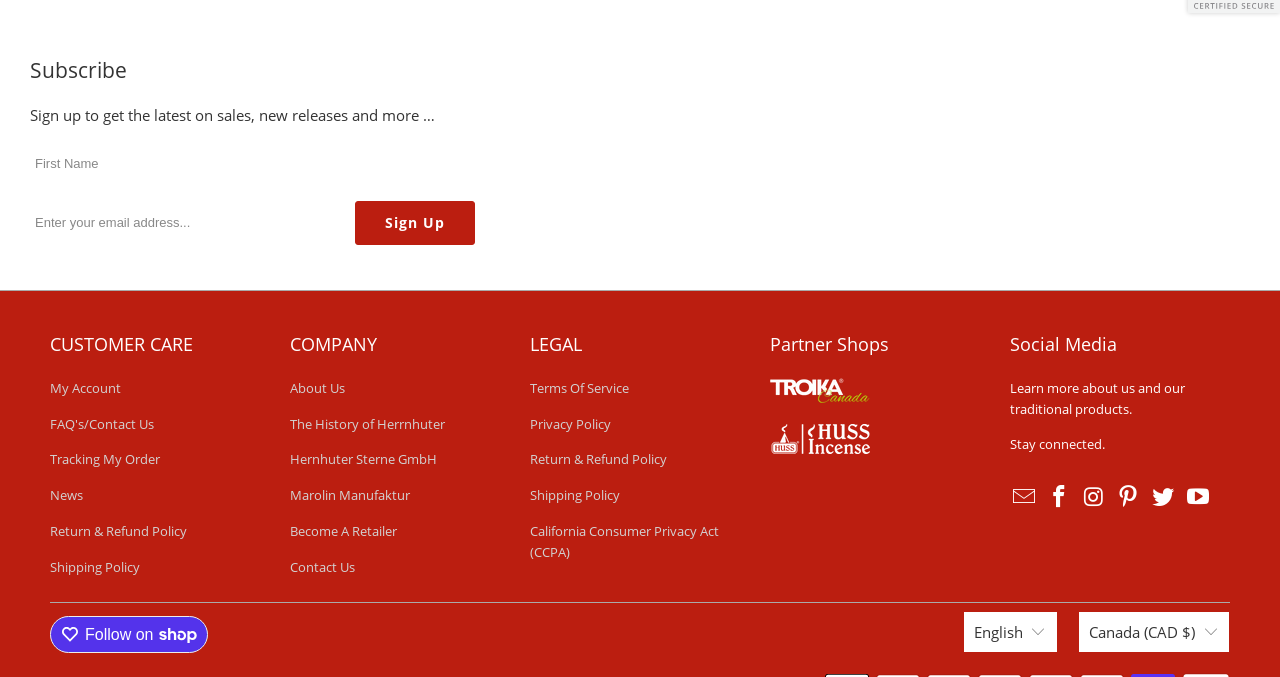Locate the bounding box of the UI element defined by this description: "Follow on Following on". The coordinates should be given as four float numbers between 0 and 1, formatted as [left, top, right, bottom].

[0.039, 0.911, 0.162, 0.965]